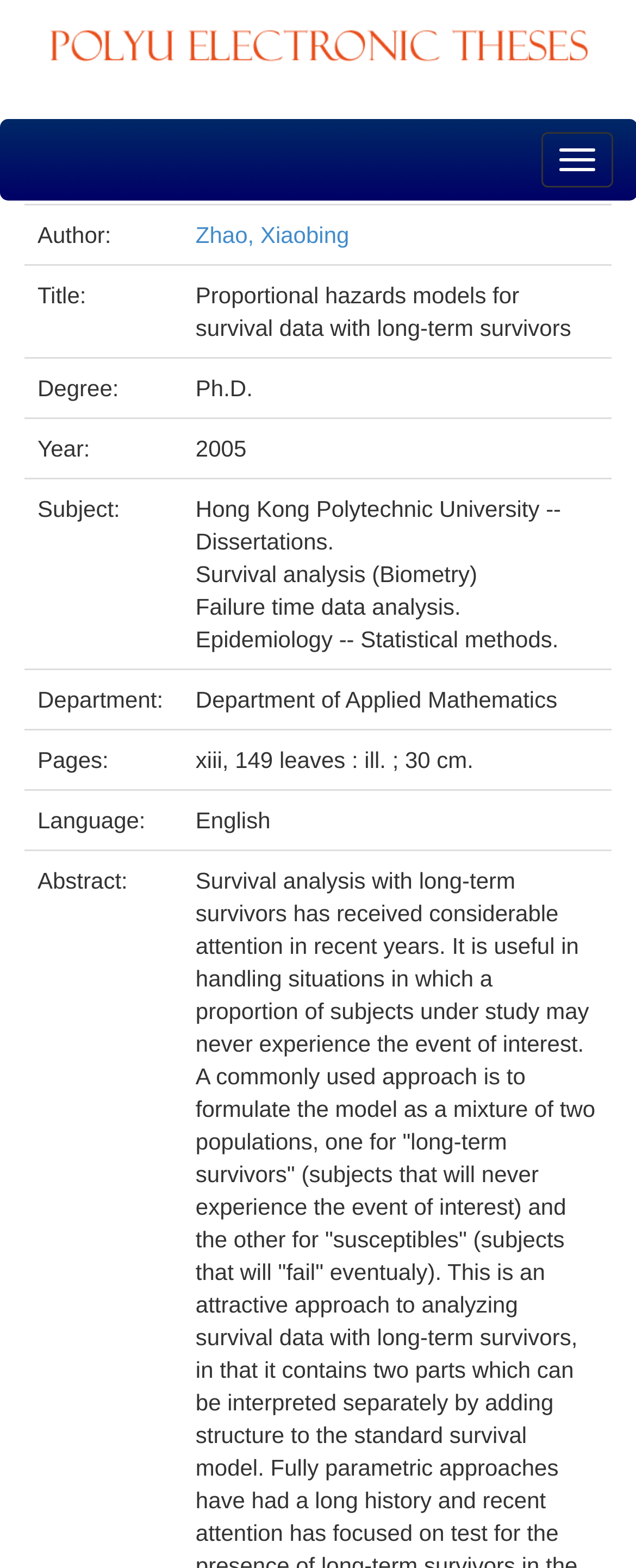Detail the features and information presented on the webpage.

The webpage is about a thesis titled "Proportional hazards models for survival data with long-term survivors" by author Zhao, Xiaobing. At the top, there is a link and an image, spanning almost the entire width of the page. Below this, there is a button on the right side of the page.

The main content of the page is organized into a grid with multiple rows. The first row contains the author's name, Zhao, Xiaobing, which is also a link. The second row displays the title of the thesis, "Proportional hazards models for survival data with long-term survivors". The third row shows the degree, Ph.D. The fourth row displays the year, 2005. 

The fifth row contains the subject, which is a long text describing the topic of the thesis, including survival analysis, failure time data analysis, and epidemiology. The sixth row shows the department, Department of Applied Mathematics. The seventh row displays the number of pages, xiii, 149 leaves, along with other details. The eighth row shows the language, English.

Overall, the page provides detailed metadata about the thesis, including the author, title, degree, year, subject, department, pages, and language.